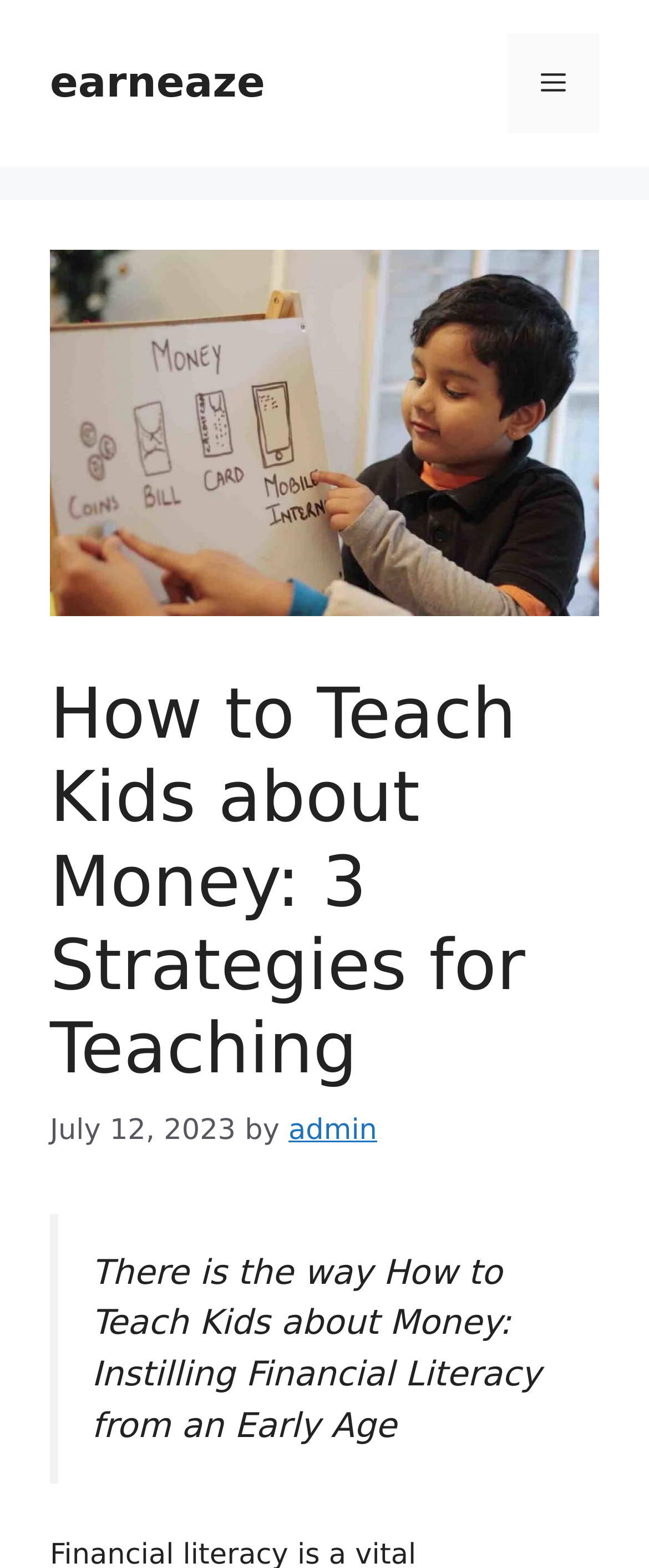What is the main topic of the article?
Please respond to the question with a detailed and informative answer.

I found the main topic of the article by looking at the image element in the navigation section, which contains the text 'Teach Kids about Money', and also by looking at the heading element in the header section, which contains the text 'How to Teach Kids about Money: 3 Strategies for Teaching'.